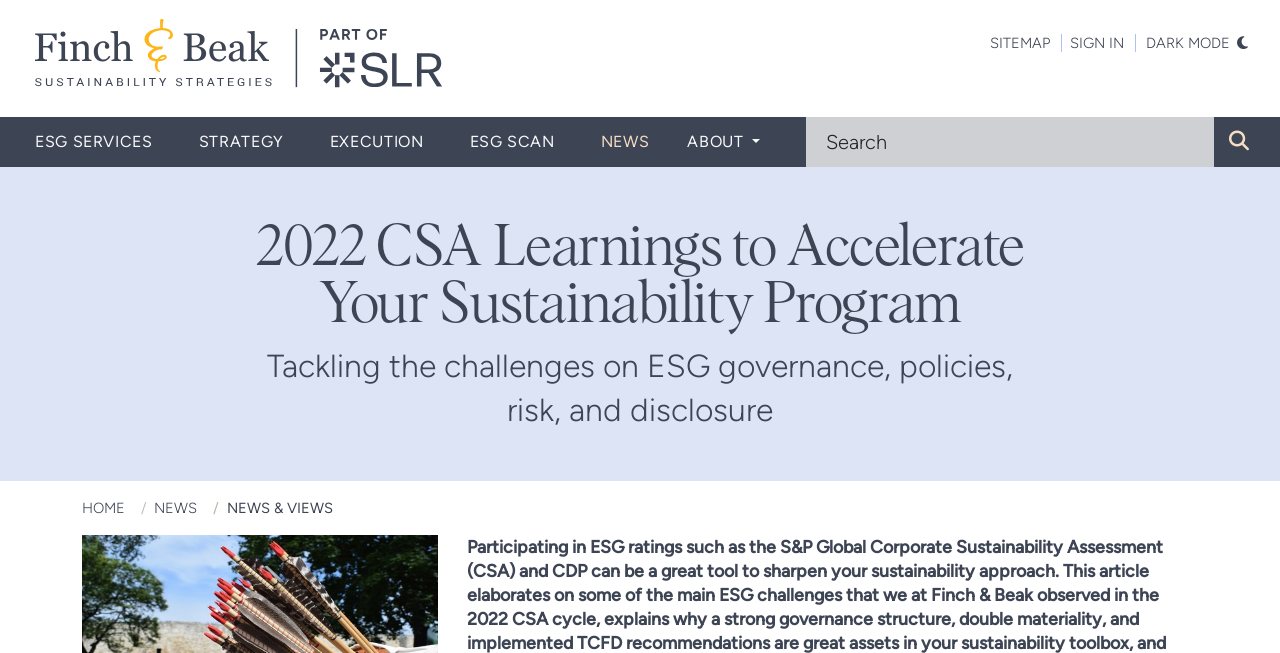Analyze and describe the webpage in a detailed narrative.

The webpage is about Finch & Beak Consulting, a company that provides ESG (Environmental, Social, and Governance) services. At the top left corner, there is a link to the company's homepage, accompanied by a small image of the company's logo. 

On the top right corner, there are several links, including "SITEMAP", "SIGN IN", and "DARK MODE" button. Below these links, there is a navigation menu with several options, including "ESG SERVICES", "STRATEGY", "EXECUTION", "ESG SCAN", "NEWS", and "ABOUT". 

To the right of the navigation menu, there is a search box with a button. The main content of the webpage is an article titled "2022 CSA Learnings to Accelerate Your Sustainability Program", which discusses the importance of participating in ESG ratings, such as the S&P Global Corporate Sustainability Assessment (CSA) and CDP, to improve sustainability approaches. 

Below the title, there is a brief summary of the article, which mentions tackling challenges in ESG governance, policies, risk, and disclosure. At the bottom of the page, there are several links, including "HOME", "NEWS", and "NEWS & VIEWS", as well as a link to the same article title.